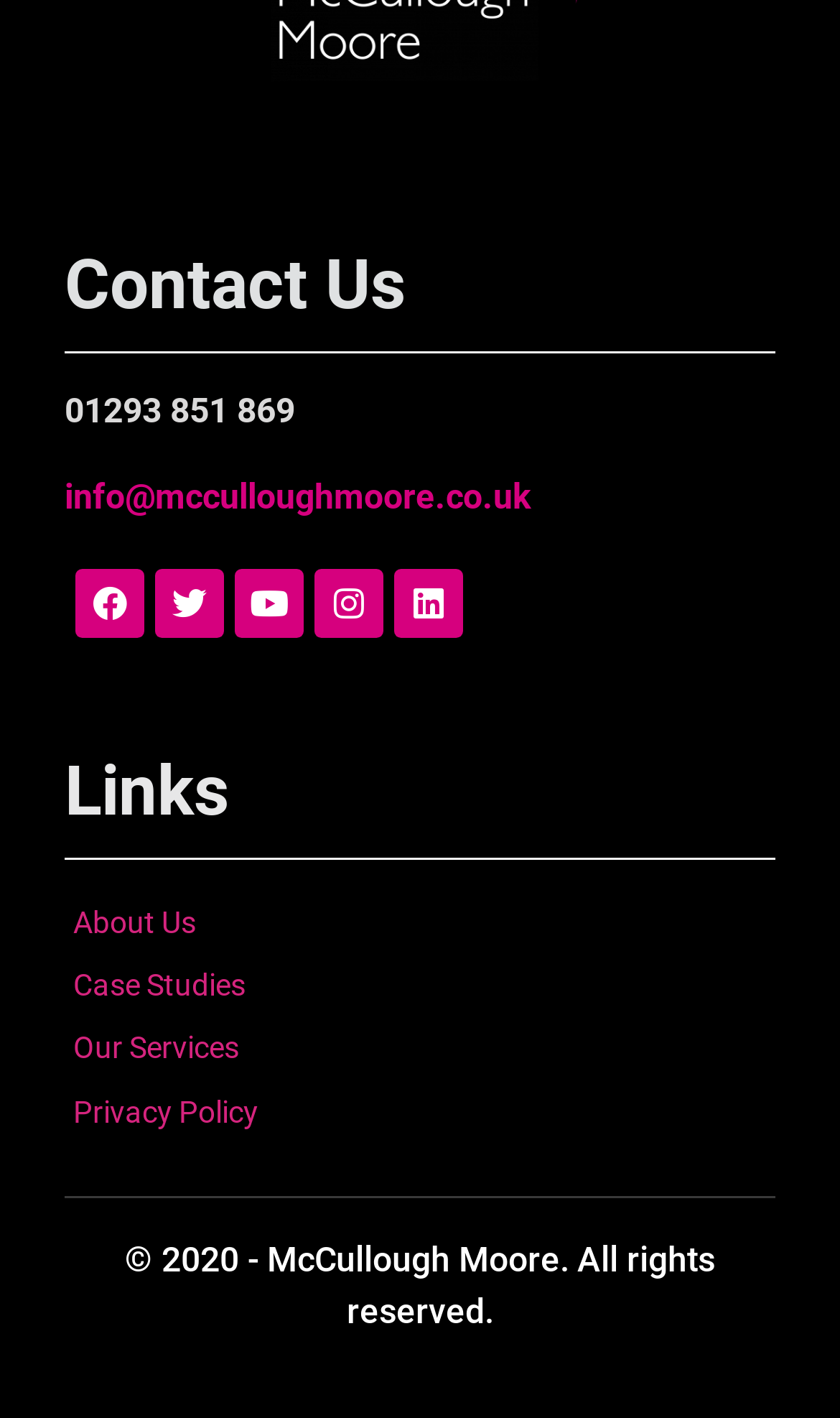Please identify the bounding box coordinates of the region to click in order to complete the task: "go to About Us". The coordinates must be four float numbers between 0 and 1, specified as [left, top, right, bottom].

[0.087, 0.635, 0.913, 0.667]